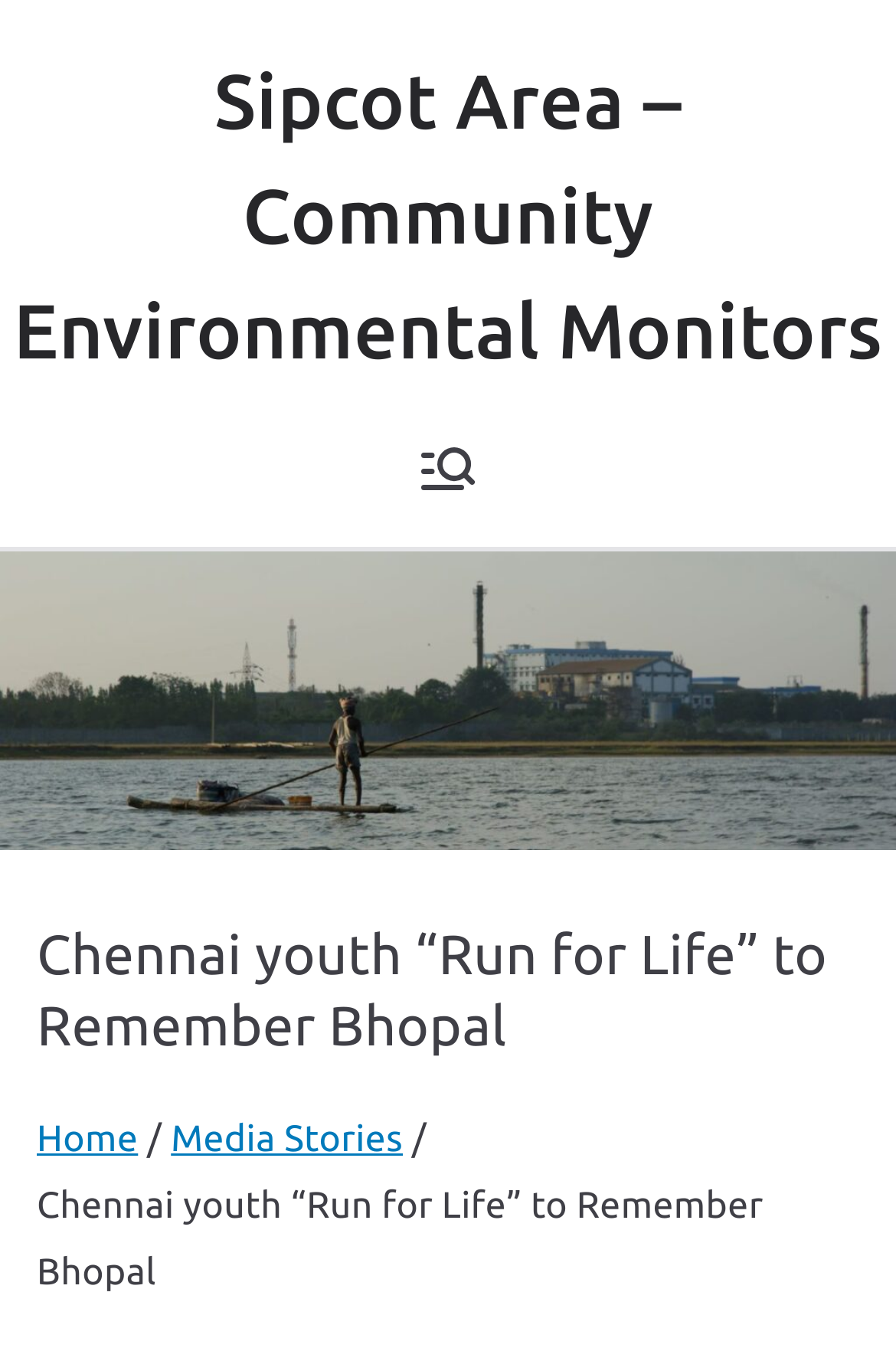How many links are present in the breadcrumbs navigation?
Using the image, provide a concise answer in one word or a short phrase.

2